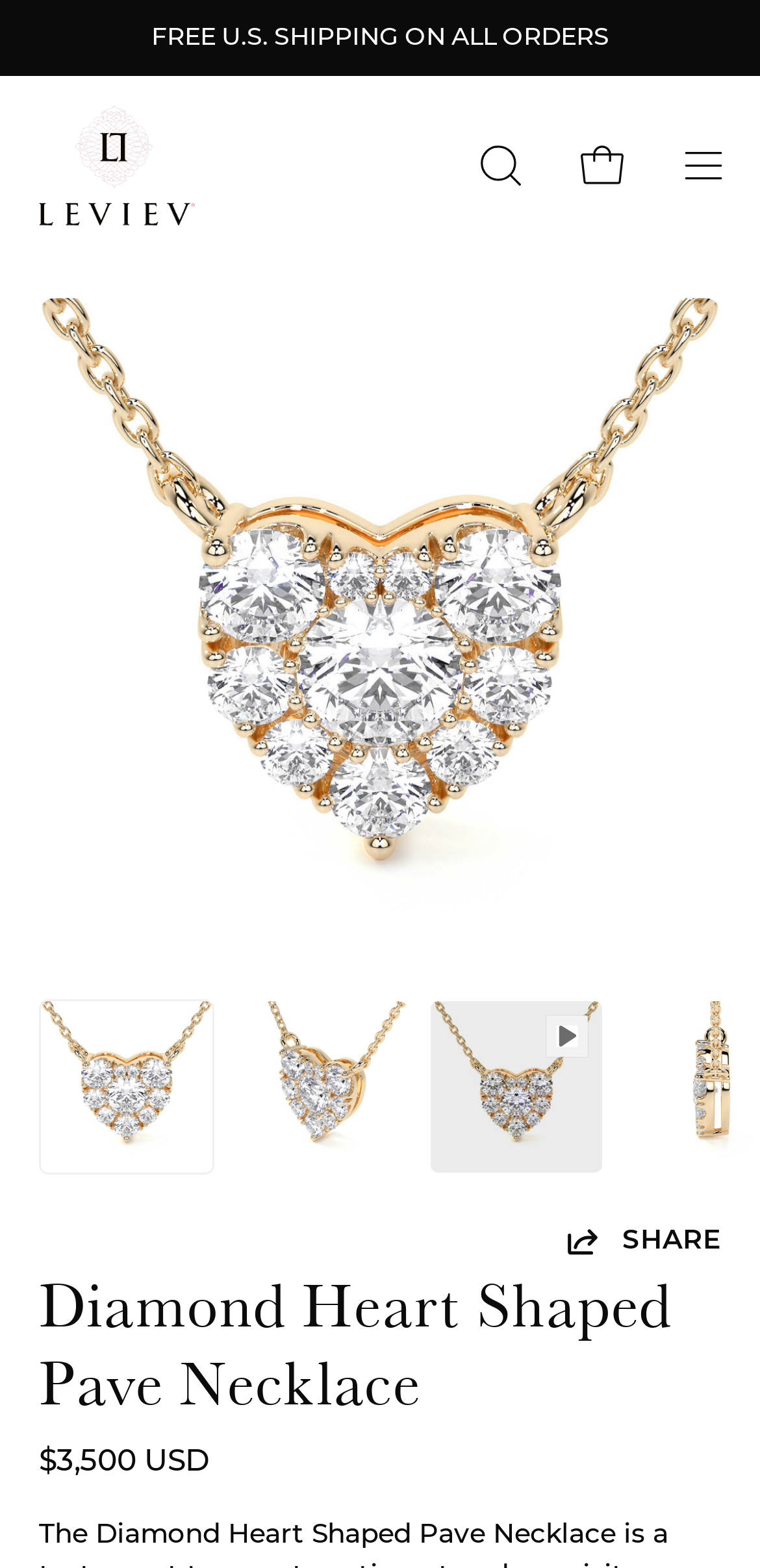Locate the UI element that matches the description aria-label="Diamond Heart Shaped Pave Necklace" in the webpage screenshot. Return the bounding box coordinates in the format (top-left x, top-left y, bottom-right x, bottom-right y), with values ranging from 0 to 1.

[0.564, 0.637, 0.795, 0.749]